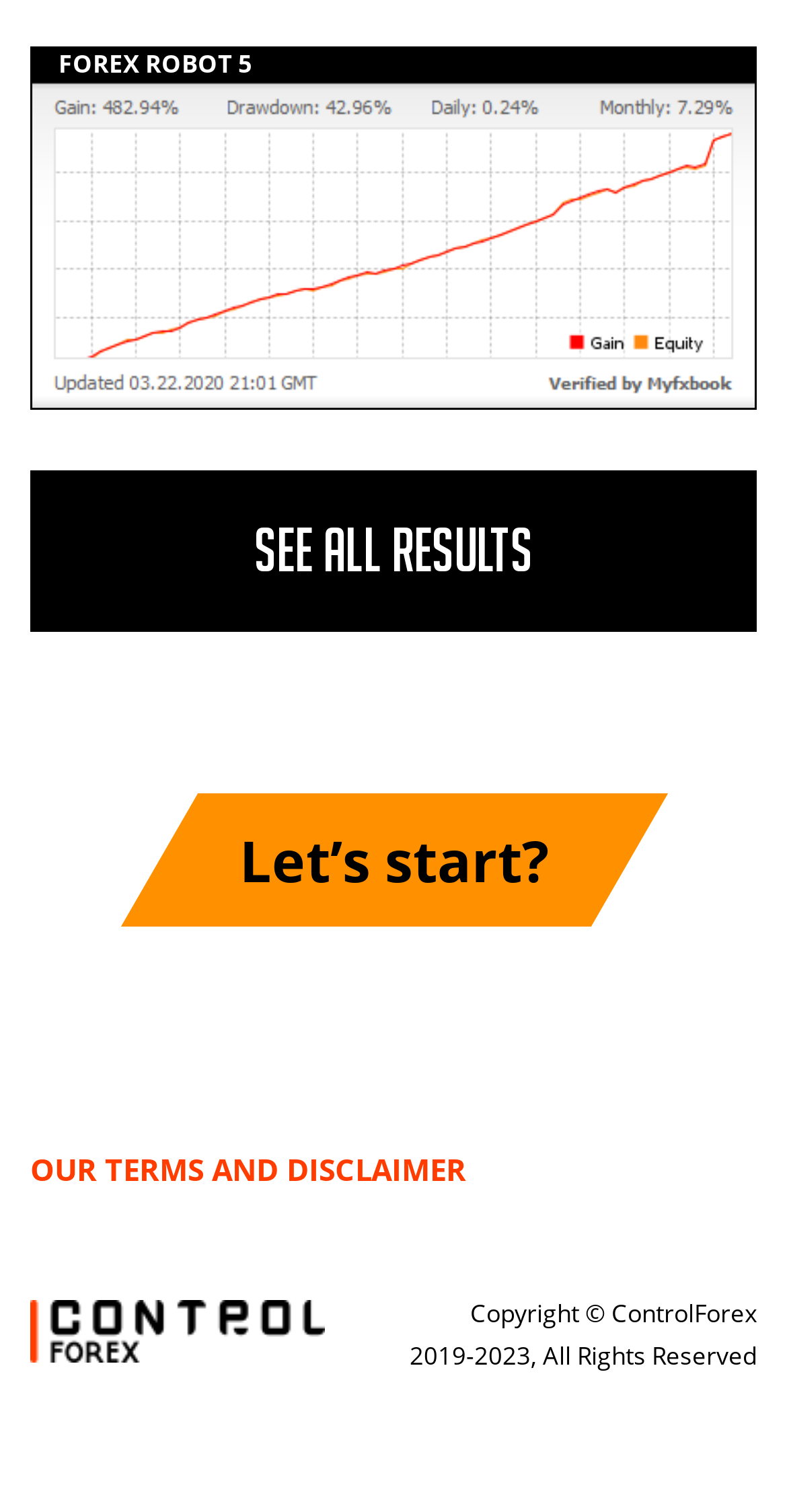How many links are there in the main content area?
Using the image as a reference, give an elaborate response to the question.

There are three links in the main content area: 'Forex Robot 5 – ControlFX provides the best Forex account management services', 'see all results', and 'Let’s start?'.